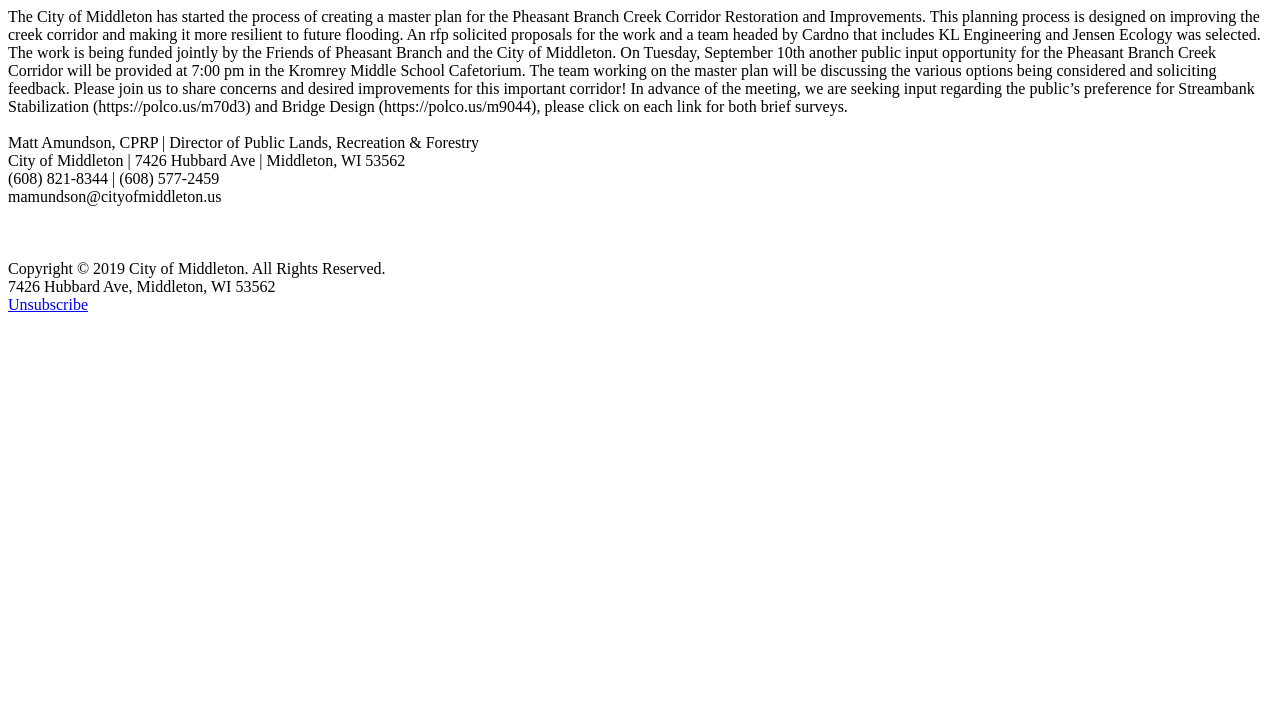Find the bounding box coordinates for the HTML element specified by: "Unsubscribe".

[0.006, 0.411, 0.069, 0.434]